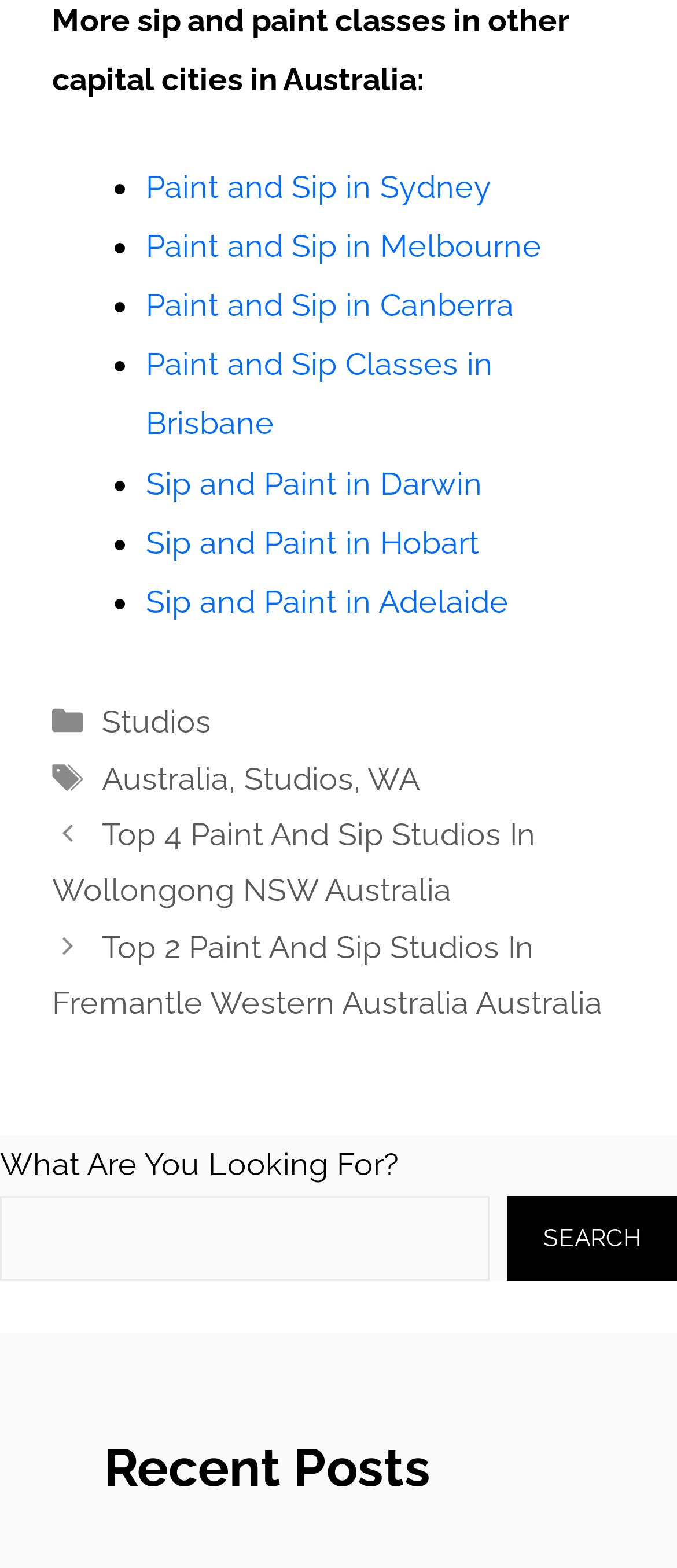Please provide the bounding box coordinates for the element that needs to be clicked to perform the following instruction: "View recent posts". The coordinates should be given as four float numbers between 0 and 1, i.e., [left, top, right, bottom].

[0.154, 0.916, 0.846, 0.956]